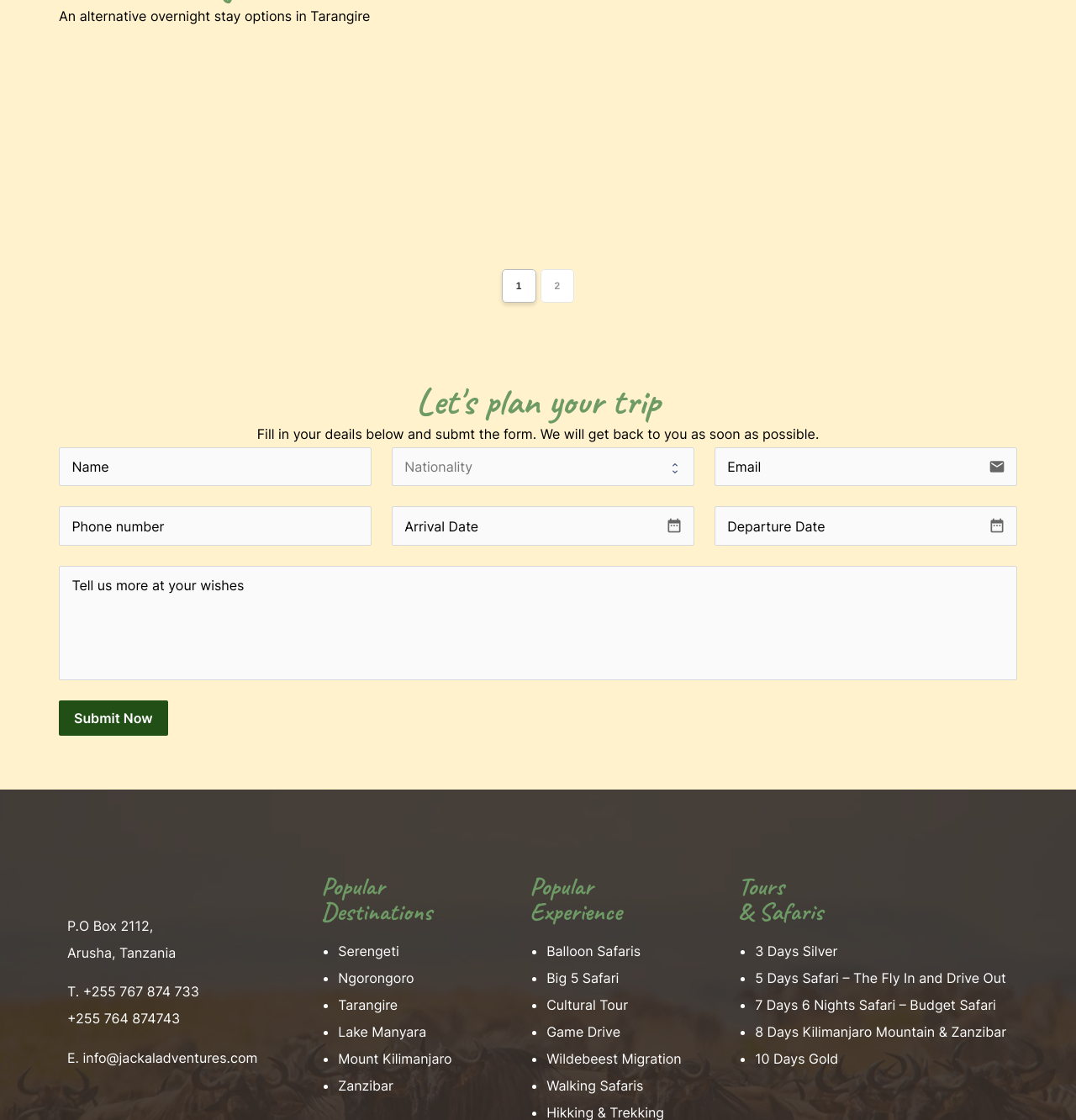Identify the bounding box coordinates for the region to click in order to carry out this instruction: "Contact via email". Provide the coordinates using four float numbers between 0 and 1, formatted as [left, top, right, bottom].

[0.062, 0.937, 0.239, 0.952]